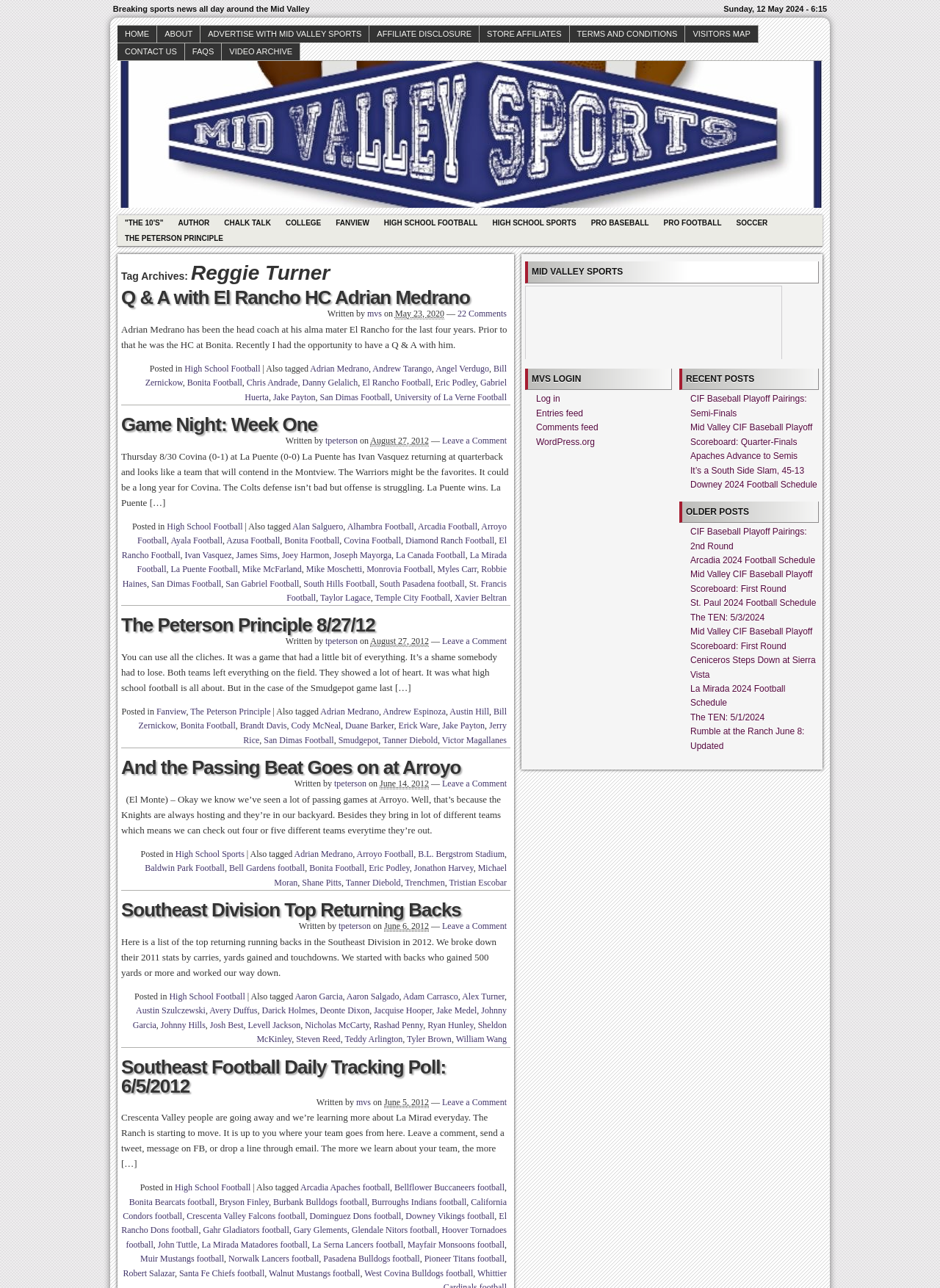Identify the bounding box coordinates of the specific part of the webpage to click to complete this instruction: "Check the comments on Game Night: Week One".

[0.47, 0.338, 0.539, 0.346]